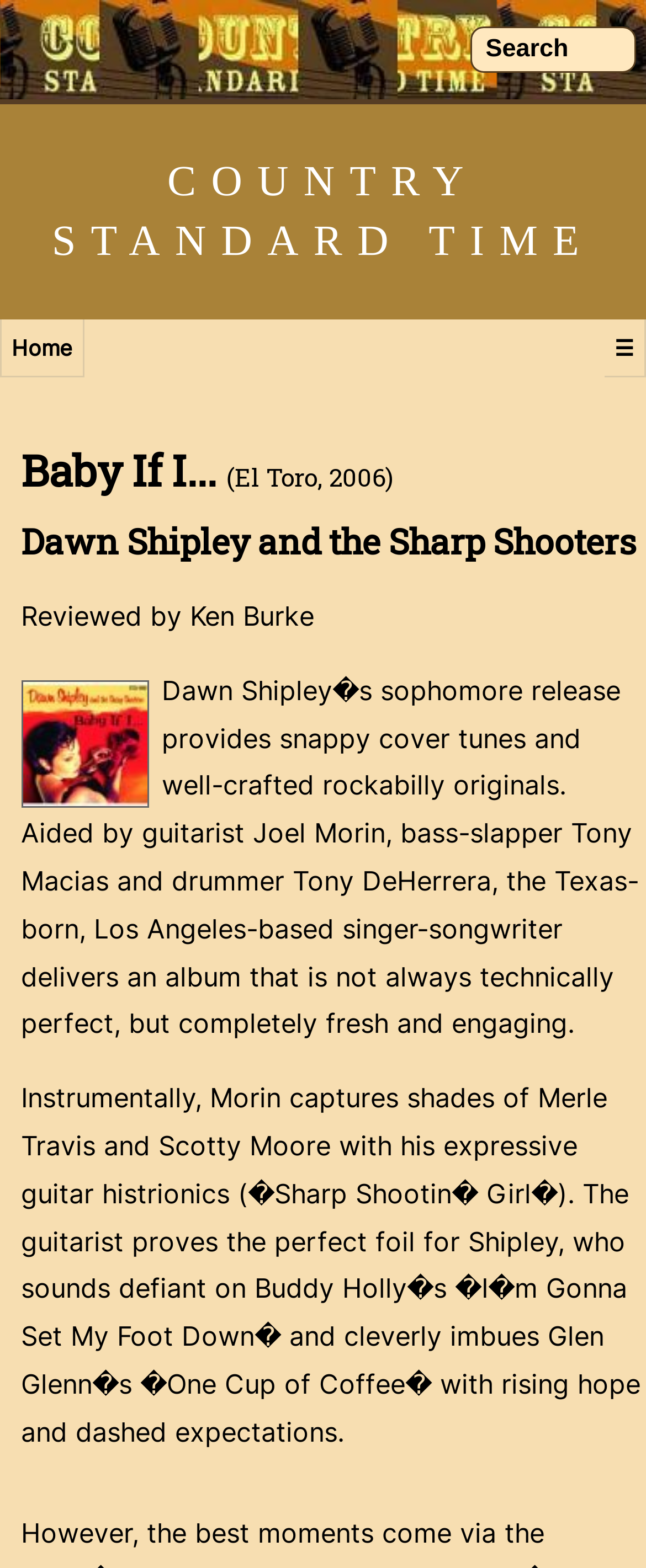Please study the image and answer the question comprehensively:
What is the name of the drummer mentioned in the review?

The webpage mentions 'drummer Tony DeHerrera' in the review, indicating that Tony DeHerrera is the drummer being referred to.